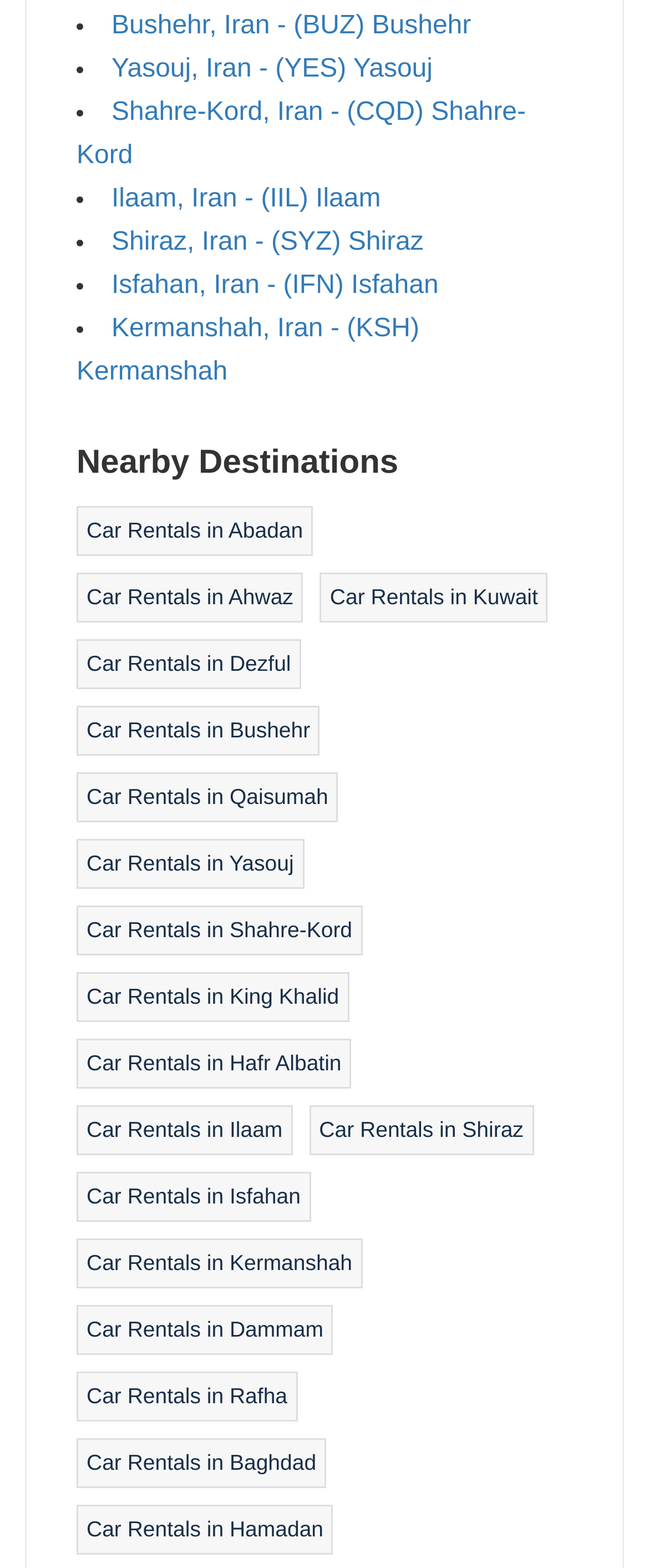Bounding box coordinates are to be given in the format (top-left x, top-left y, bottom-right x, bottom-right y). All values must be floating point numbers between 0 and 1. Provide the bounding box coordinate for the UI element described as: Car Rentals in Bushehr

[0.133, 0.457, 0.478, 0.473]